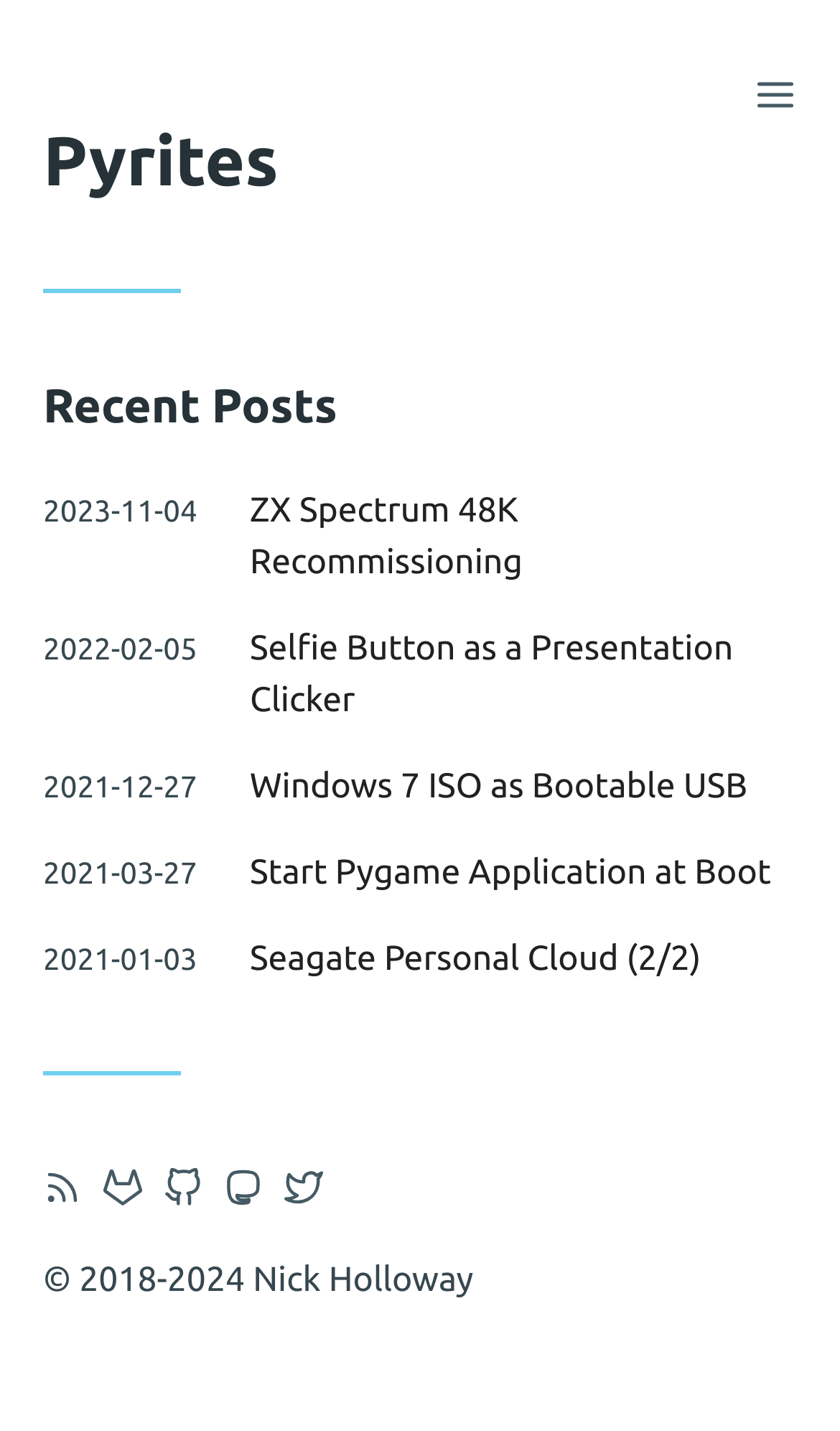Provide a thorough summary of the webpage.

The webpage is titled "Pyrites" and has a toggle sidebar button located at the top right corner. Below the toggle button, there is a heading with the same title "Pyrites". 

The main content area is divided into sections, each containing a heading, a "Posted on" label, a date, and a link to an article. There are six sections in total, each with a similar structure. The headings of the sections are "ZX Spectrum 48K Recommissioning", "Selfie Button as a Presentation Clicker", "Windows 7 ISO as Bootable USB", "Start Pygame Application at Boot", and "Seagate Personal Cloud (2/2)". The dates range from 2021 to 2023.

At the bottom of the page, there is a social menu with links to various social media platforms, including RSS, Gitlab, Github, Mastodon, and Twitter. Below the social menu, there is a copyright notice stating "© 2018-2024 Nick Holloway".